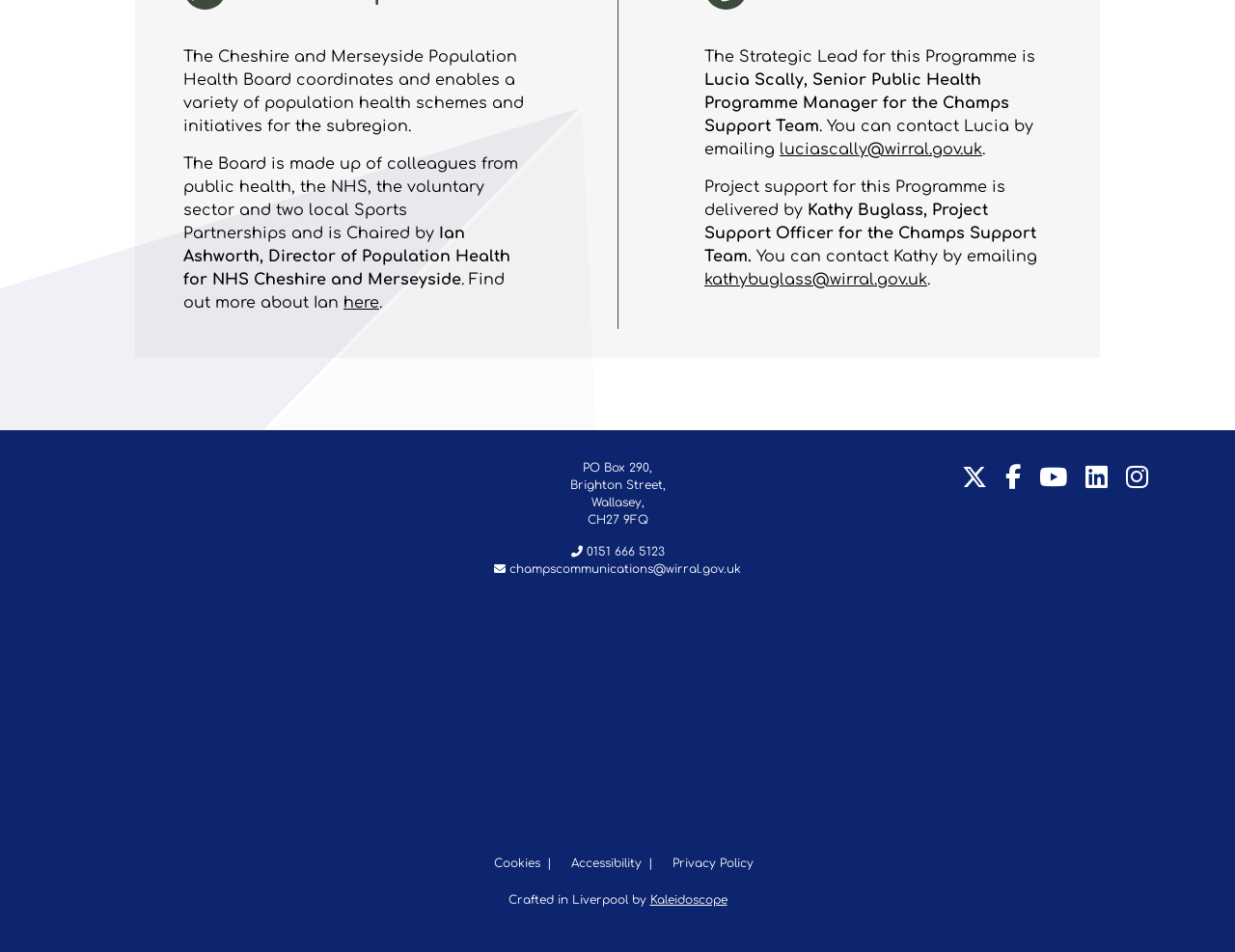Extract the bounding box coordinates for the described element: "Privacy Policy". The coordinates should be represented as four float numbers between 0 and 1: [left, top, right, bottom].

[0.544, 0.899, 0.61, 0.914]